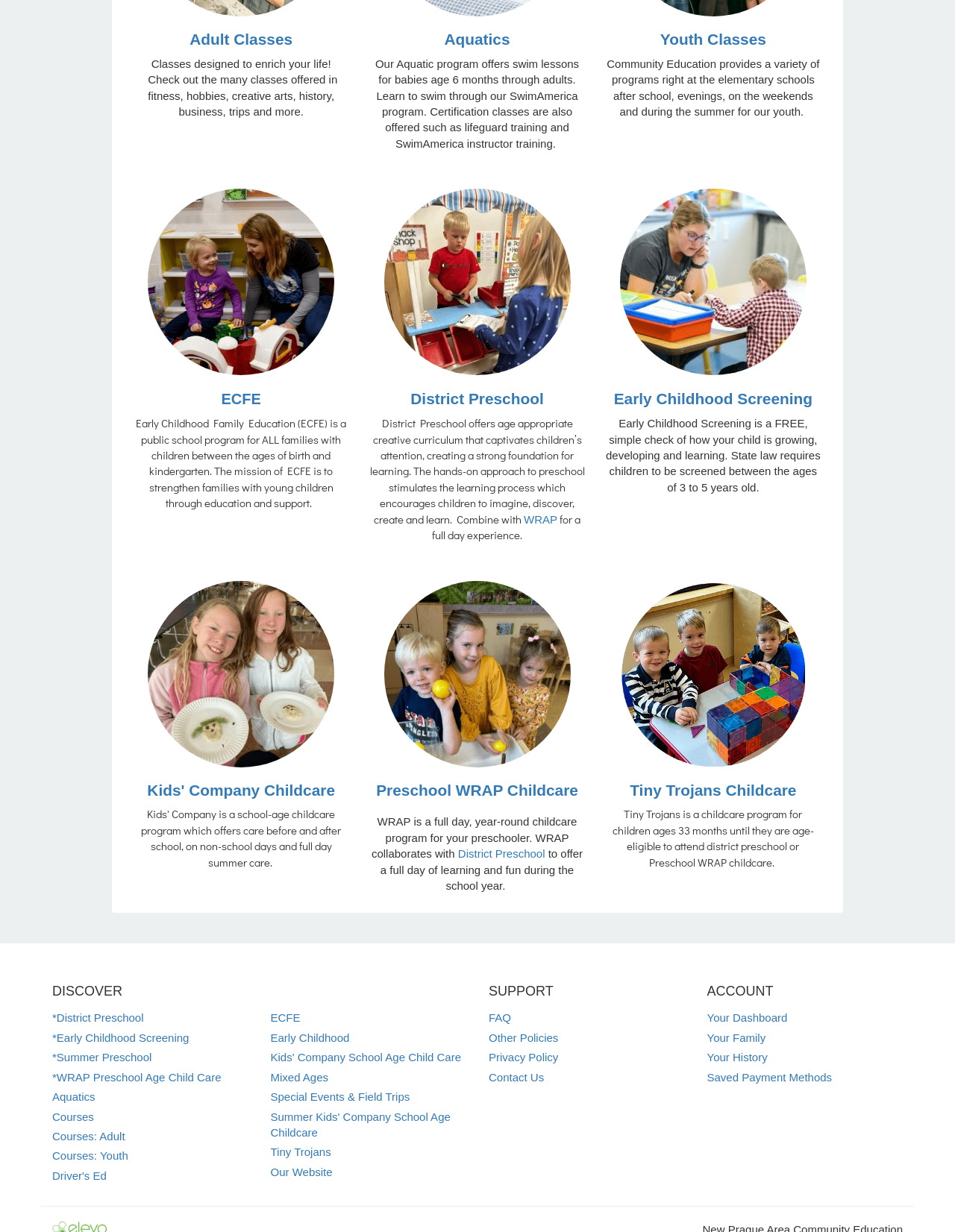Locate the bounding box coordinates of the region to be clicked to comply with the following instruction: "View Your Dashboard". The coordinates must be four float numbers between 0 and 1, in the form [left, top, right, bottom].

[0.74, 0.821, 0.824, 0.831]